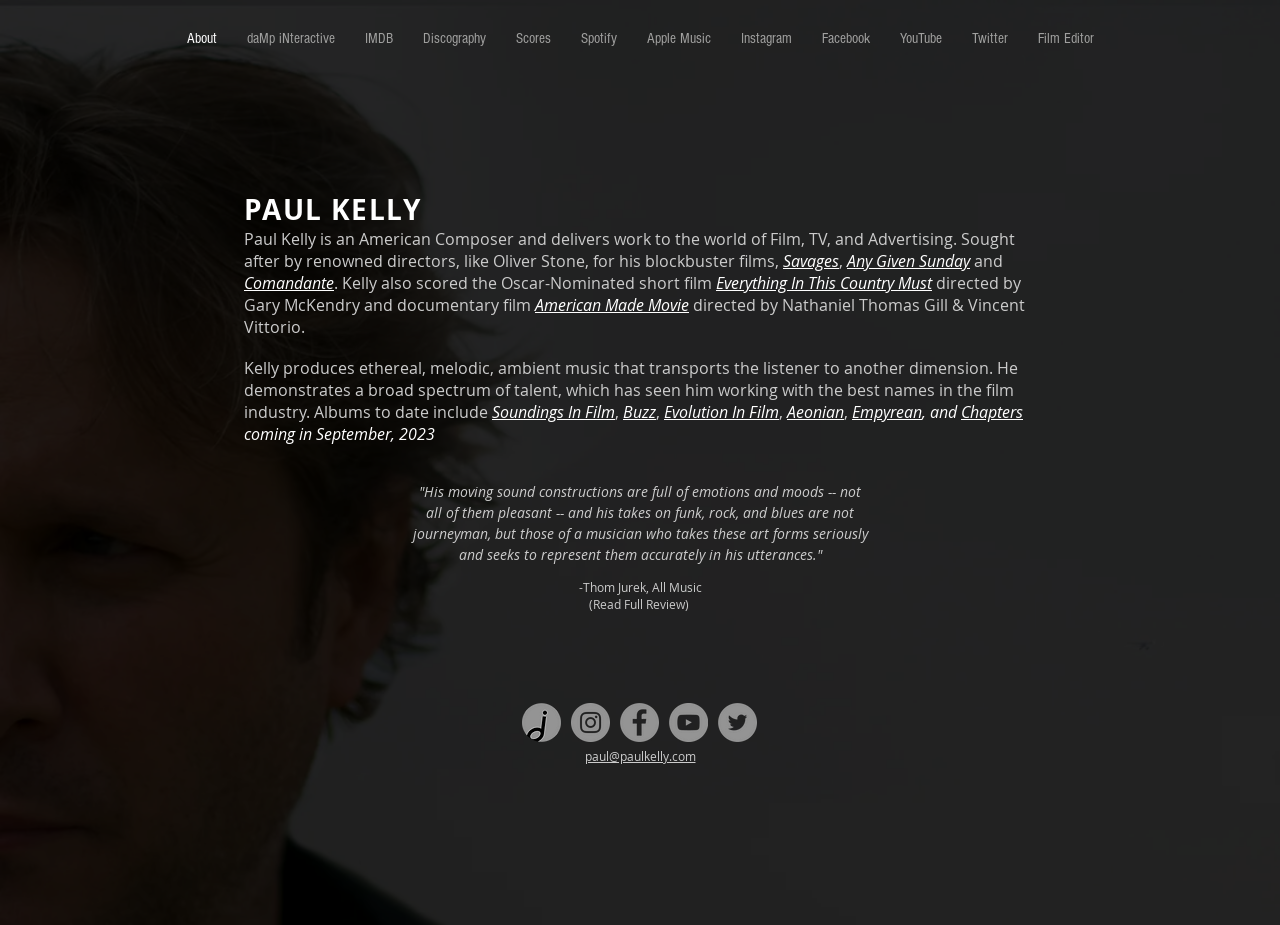Please identify the bounding box coordinates of the clickable region that I should interact with to perform the following instruction: "Open the 'DONATE' page". The coordinates should be expressed as four float numbers between 0 and 1, i.e., [left, top, right, bottom].

None